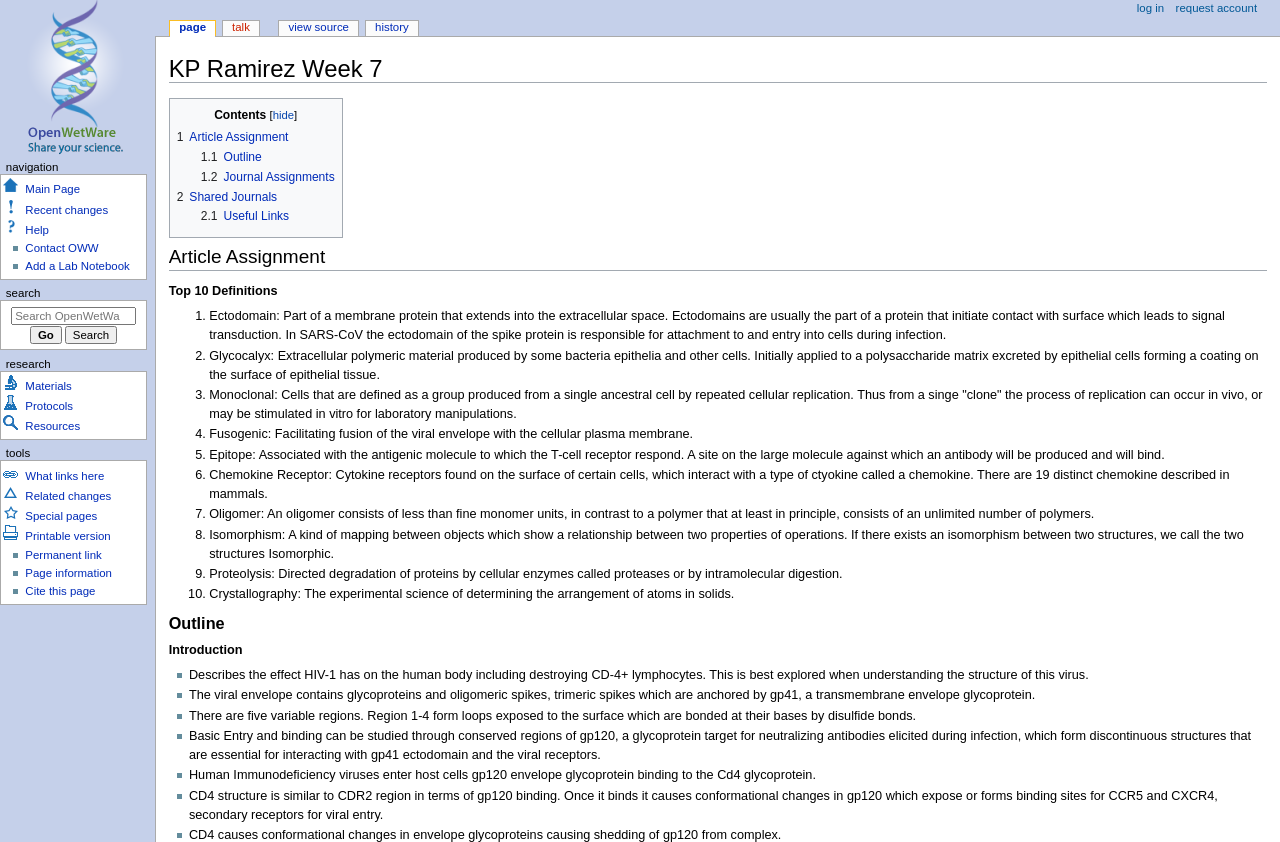Determine the bounding box coordinates of the clickable region to execute the instruction: "Search OpenWetWare". The coordinates should be four float numbers between 0 and 1, denoted as [left, top, right, bottom].

[0.009, 0.365, 0.106, 0.386]